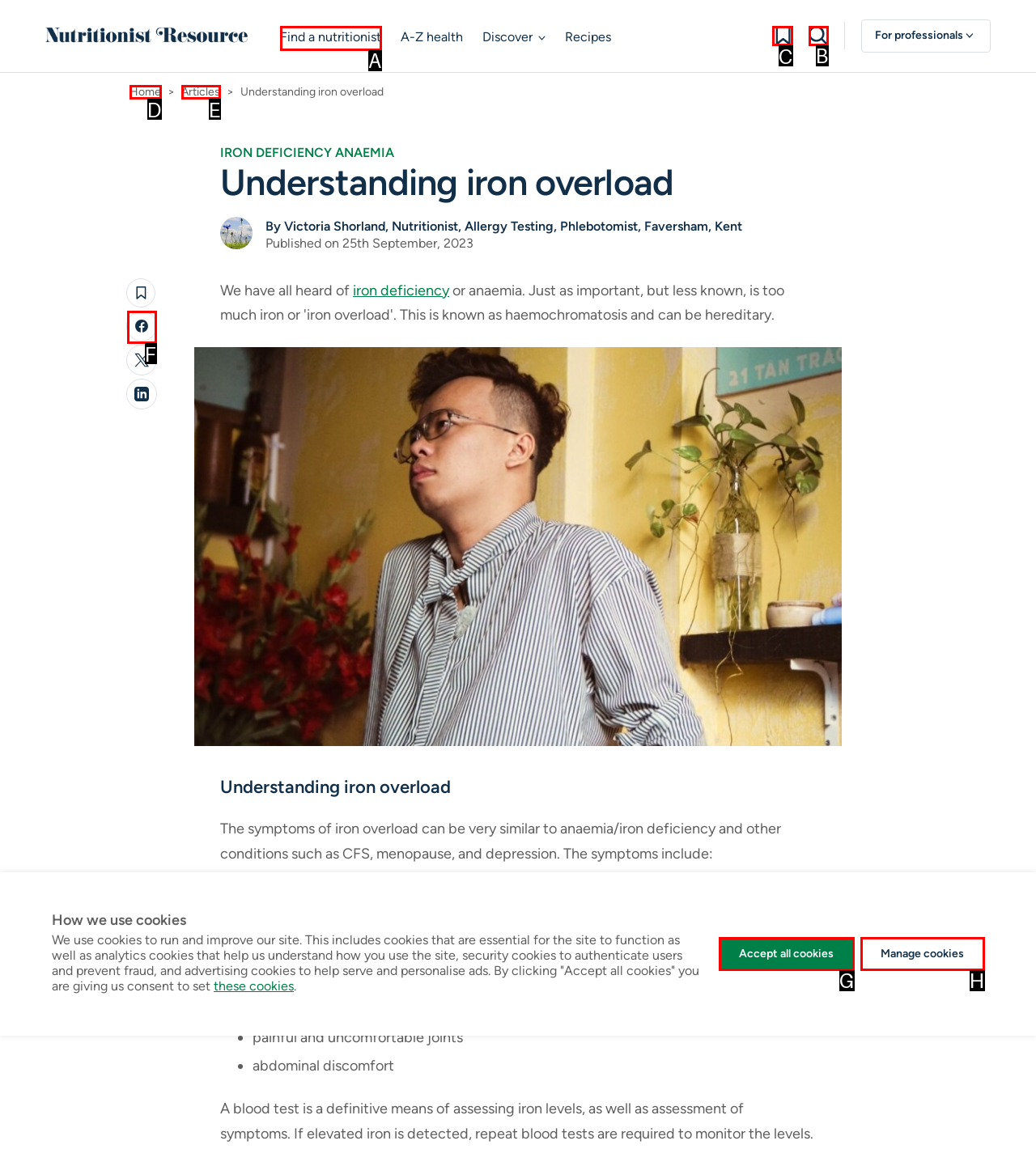Identify which HTML element to click to fulfill the following task: Click the 'Sign In' button. Provide your response using the letter of the correct choice.

None